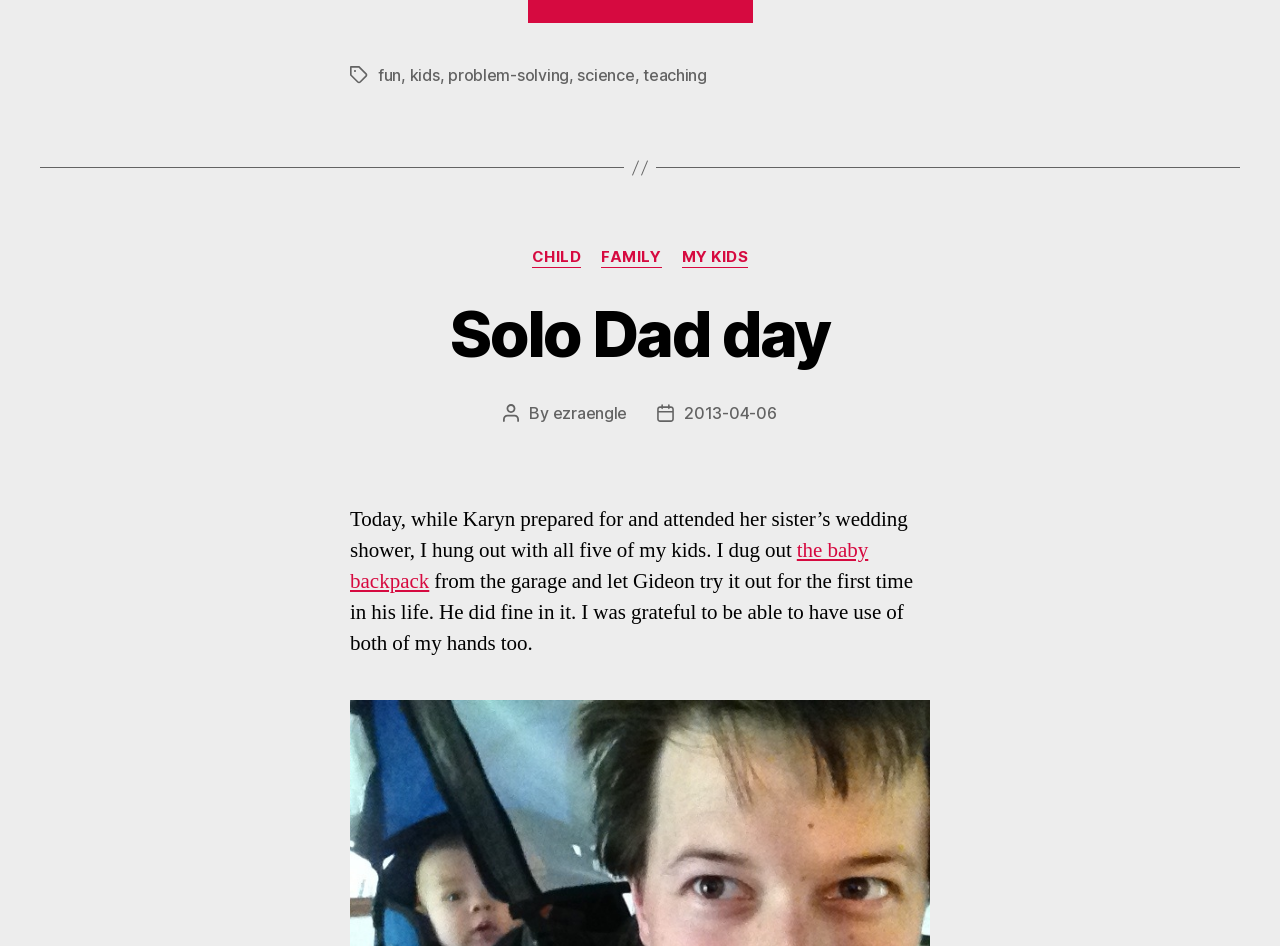Determine the bounding box coordinates of the element that should be clicked to execute the following command: "click on the 'fun' tag".

[0.295, 0.069, 0.313, 0.09]